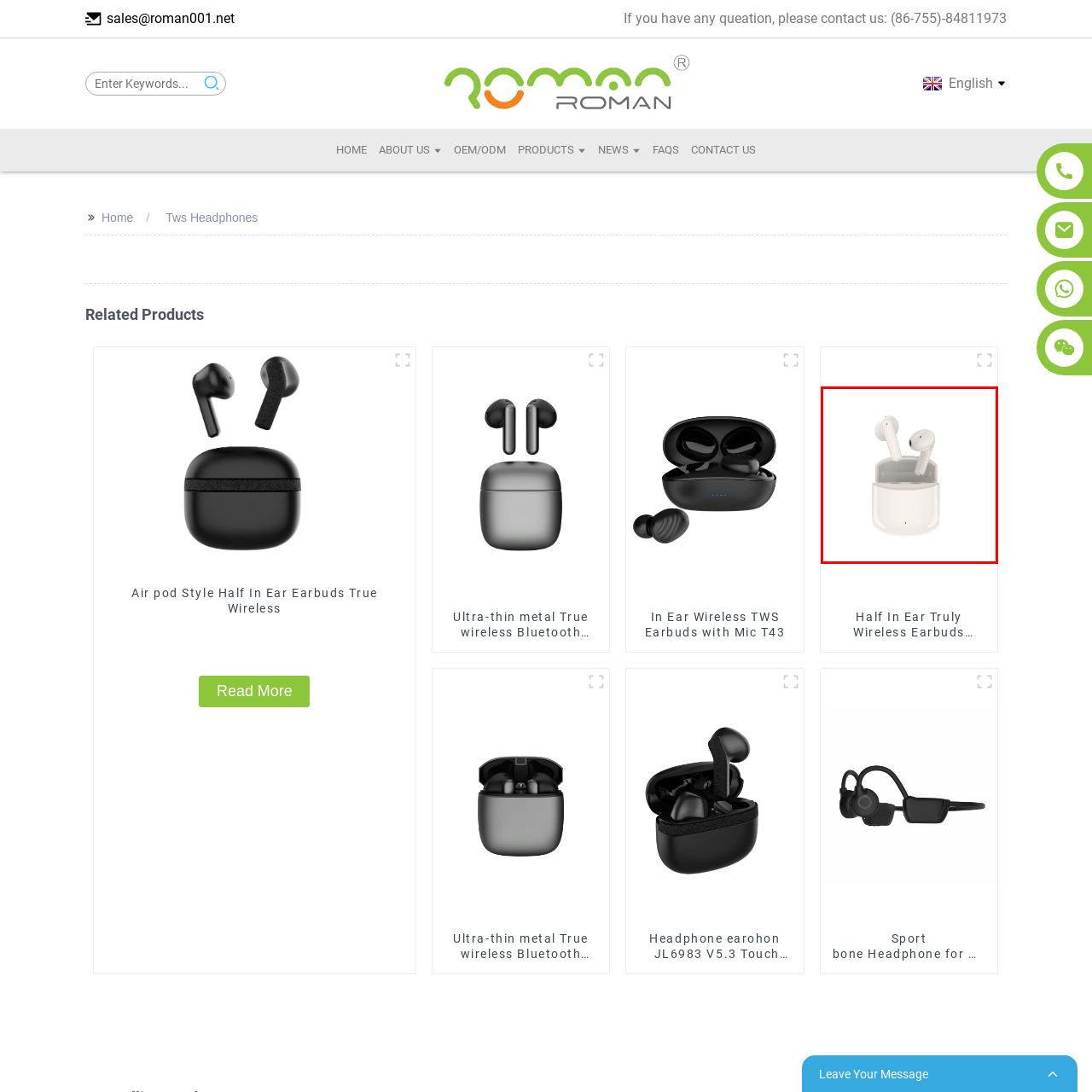Thoroughly describe the content of the image found within the red border.

The image features a pair of sleek white true wireless earbuds, prominently displayed above a matching charging case. The earbuds are designed with a minimalist aesthetic, characterized by smooth, rounded edges and an elongated shape that offers both comfort and style. The charging case, slightly open, showcases the earbuds resting inside, ready to be used. This design not only highlights the modern appeal of the product but also emphasizes its portability, making it an ideal choice for on-the-go listening. The background is neutral, allowing the earbuds and case to be the focal point of the image, reflecting a contemporary and user-friendly approach to audio technology.